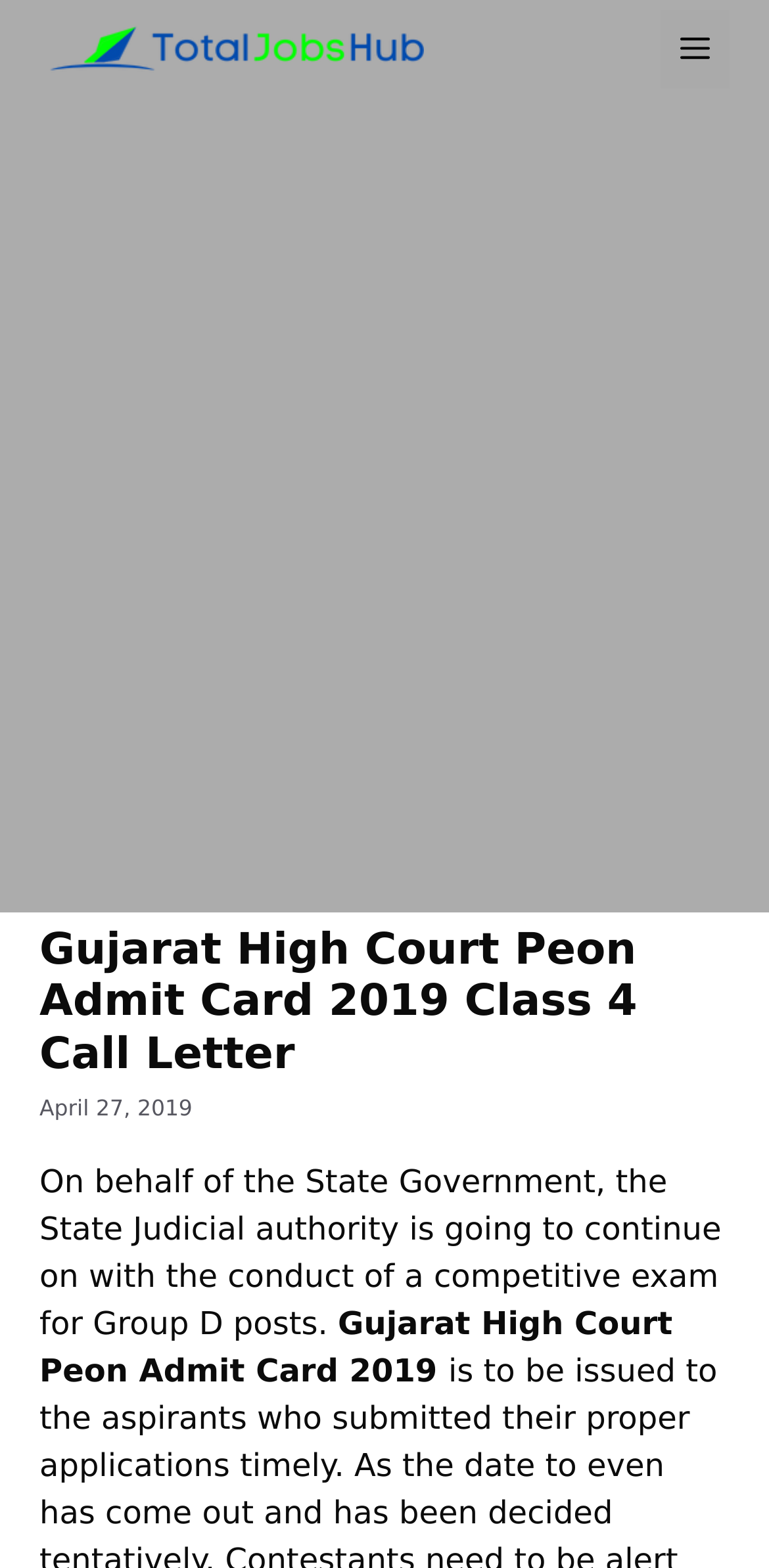What is the position being referred to in the webpage?
Answer the question using a single word or phrase, according to the image.

Peon